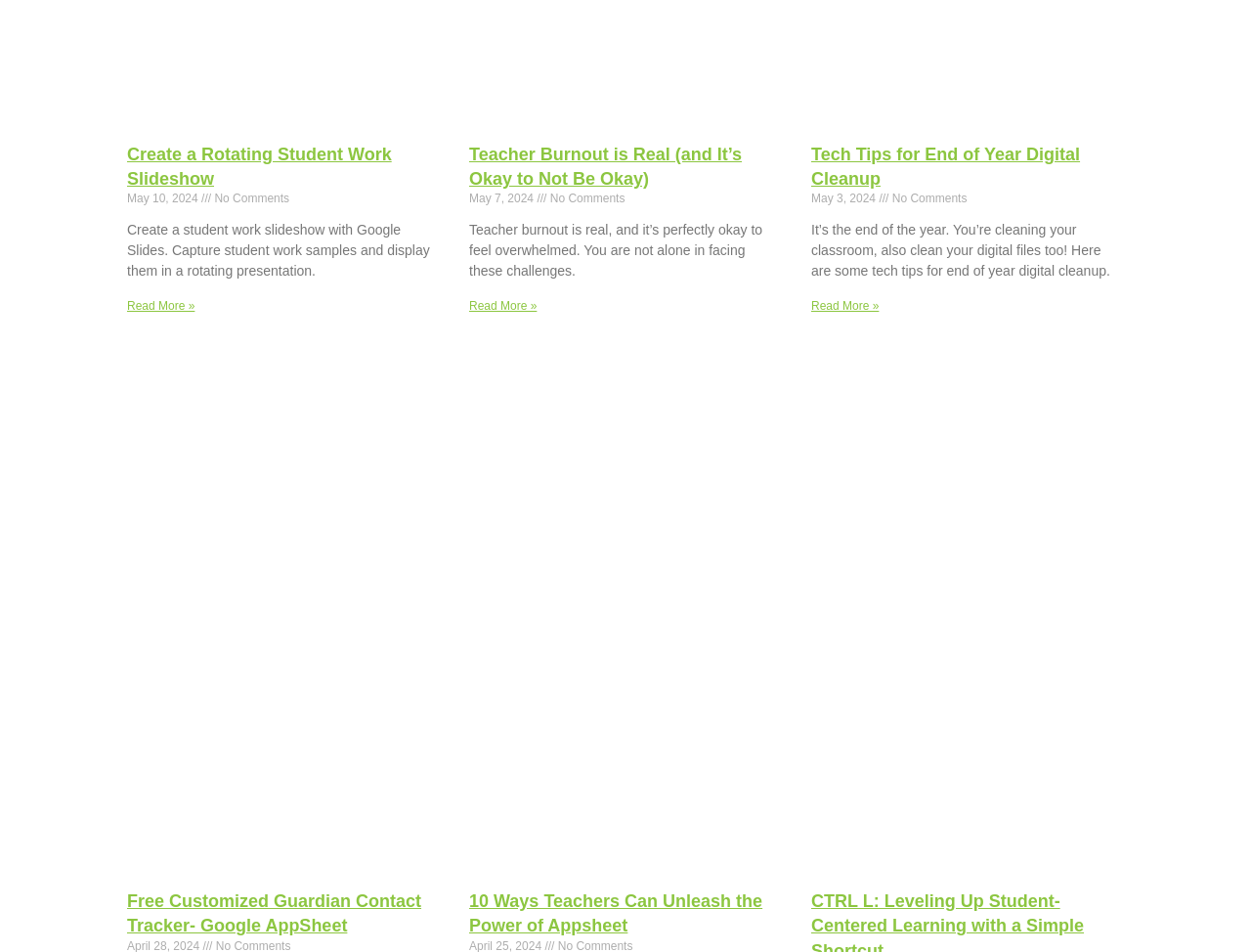Locate the UI element described by Read More » in the provided webpage screenshot. Return the bounding box coordinates in the format (top-left x, top-left y, bottom-right x, bottom-right y), ensuring all values are between 0 and 1.

[0.648, 0.314, 0.703, 0.329]